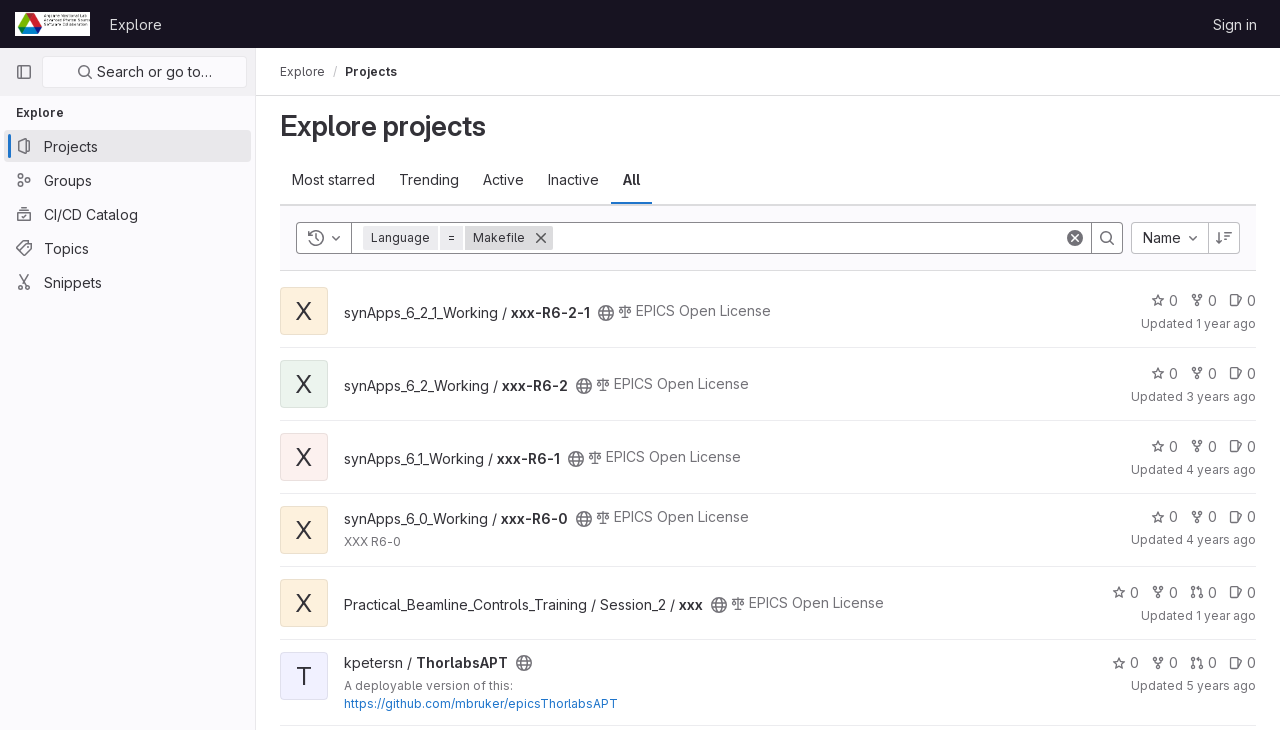Determine the bounding box coordinates for the element that should be clicked to follow this instruction: "Search for a project". The coordinates should be given as four float numbers between 0 and 1, in the format [left, top, right, bottom].

[0.033, 0.077, 0.193, 0.121]